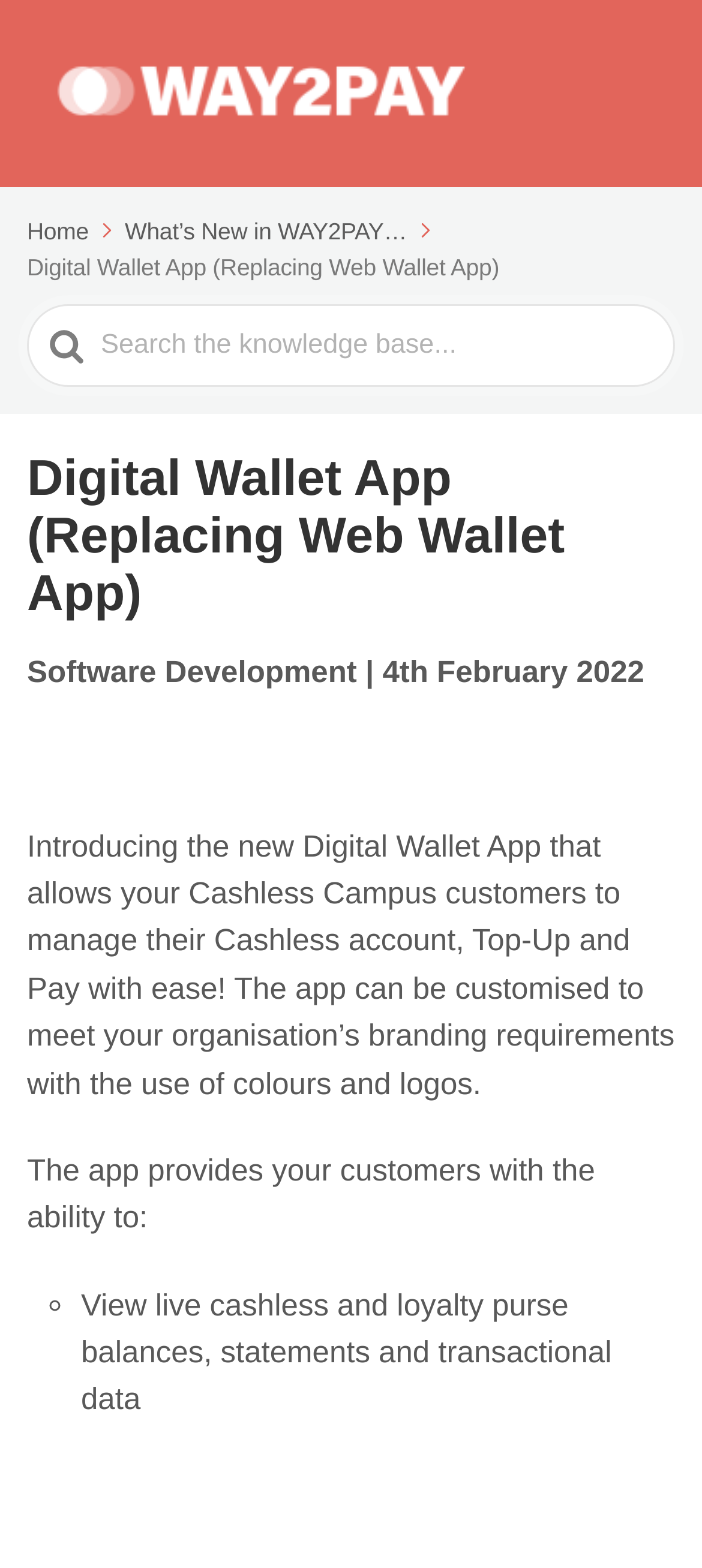What is the purpose of the Digital Wallet App?
Based on the image, give a one-word or short phrase answer.

Manage Cashless account